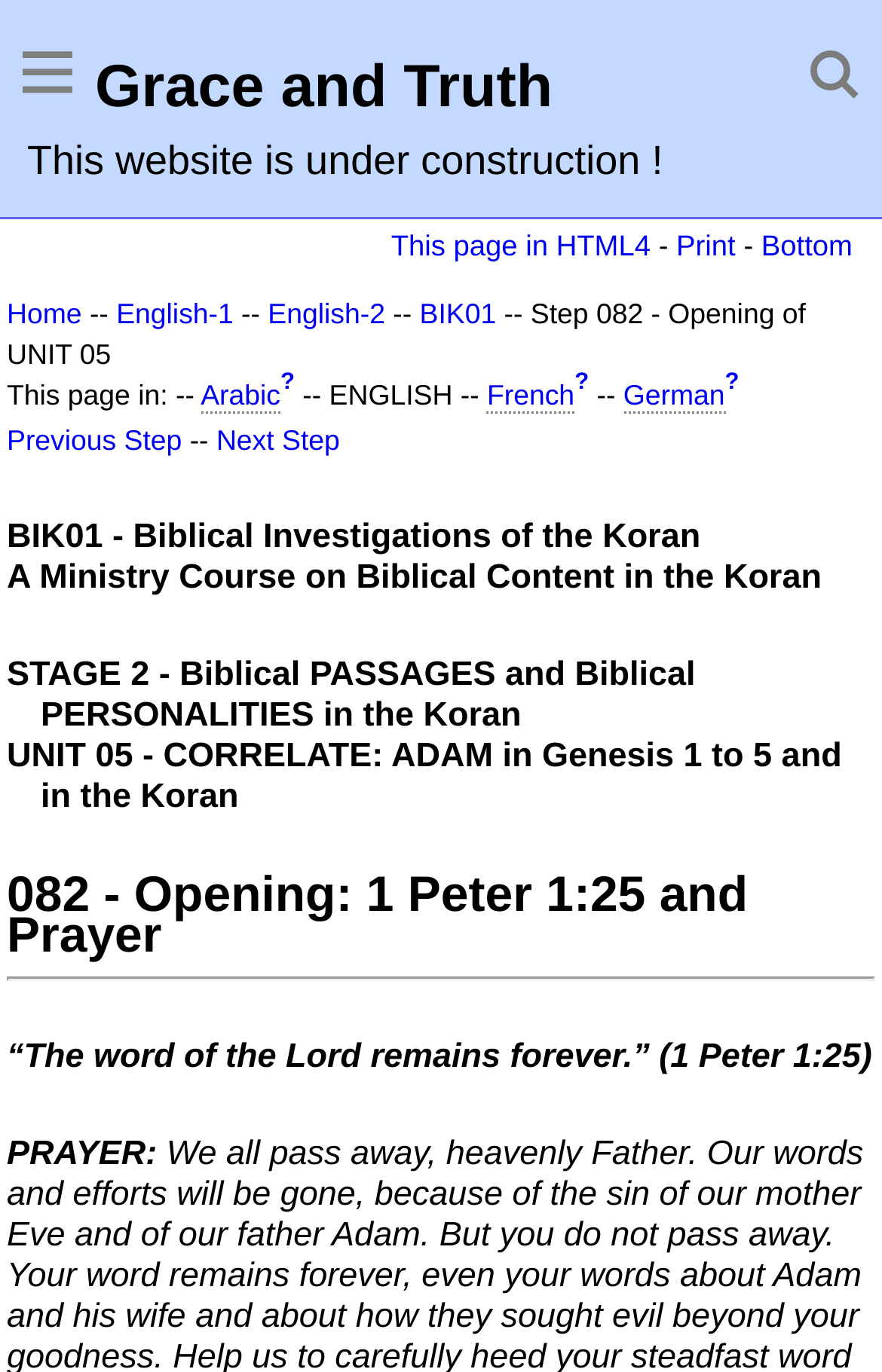Pinpoint the bounding box coordinates of the area that should be clicked to complete the following instruction: "View 'This page in HTML4'". The coordinates must be given as four float numbers between 0 and 1, i.e., [left, top, right, bottom].

[0.443, 0.166, 0.738, 0.191]